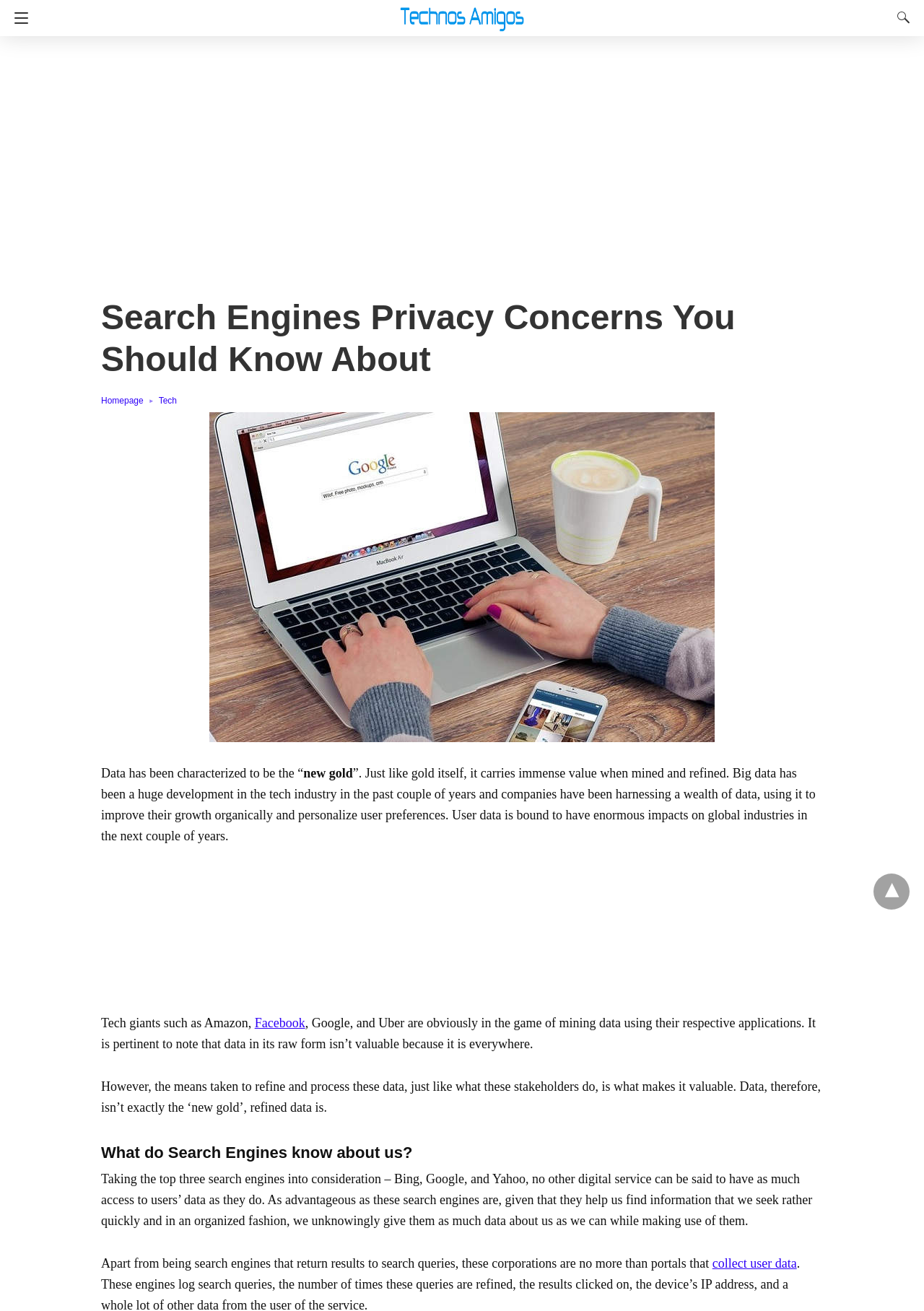Please use the details from the image to answer the following question comprehensively:
What do search engines return to search queries?

The webpage states that search engines like Bing, Google, and Yahoo return results to search queries, and apart from that, they are portals that collect user data.